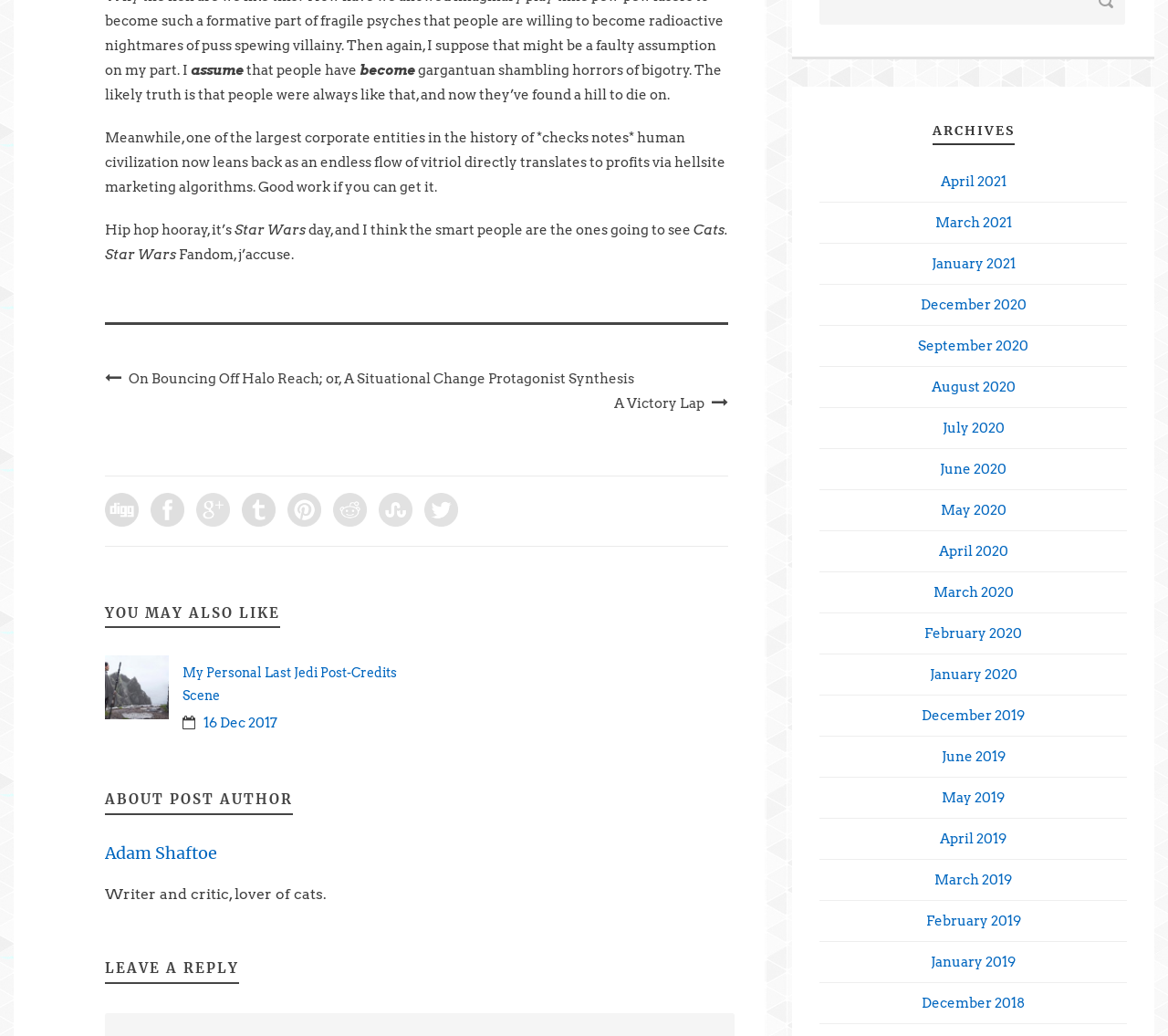Locate the bounding box coordinates of the area where you should click to accomplish the instruction: "Read the article 'On Bouncing Off Halo Reach; or, A Situational Change Protagonist Synthesis'".

[0.09, 0.357, 0.543, 0.373]